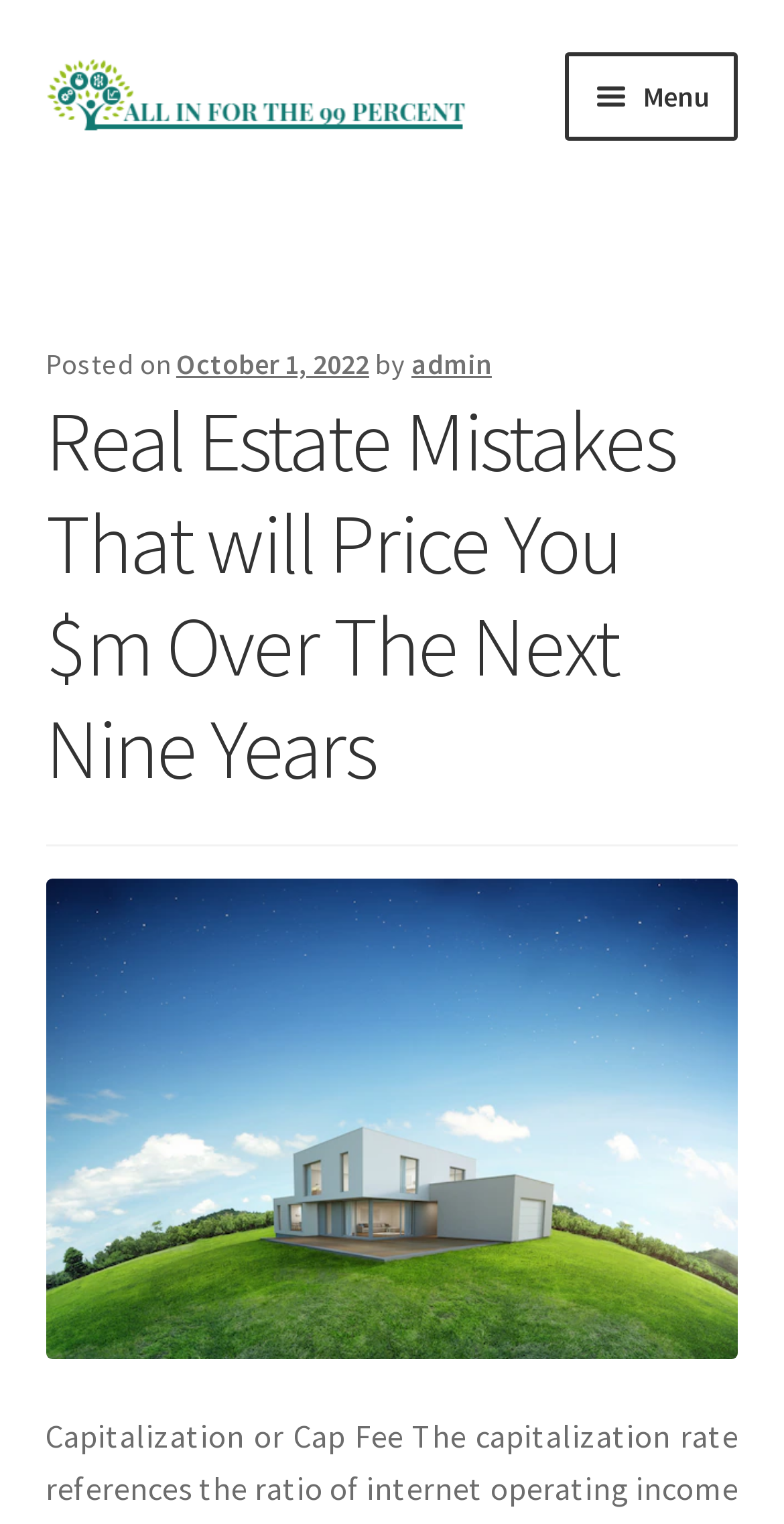When was the article posted?
Answer the question based on the image using a single word or a brief phrase.

October 1, 2022